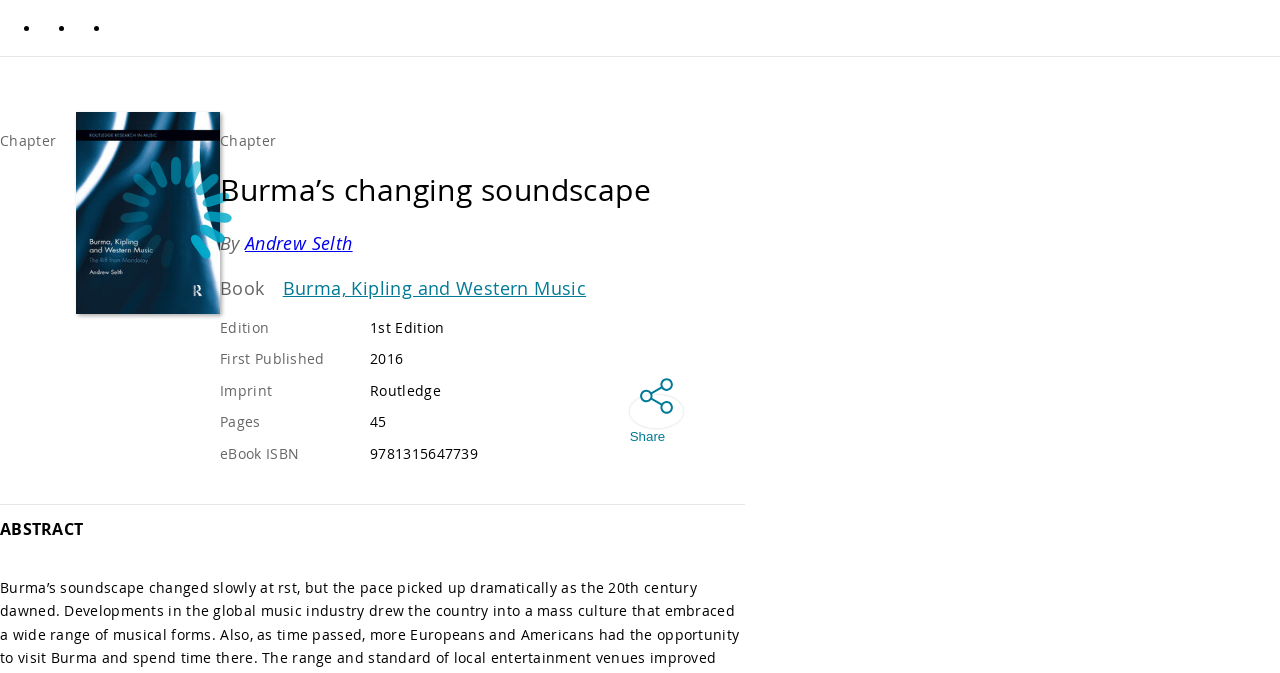Use a single word or phrase to answer the following:
Who is the author of the book?

Andrew Selth